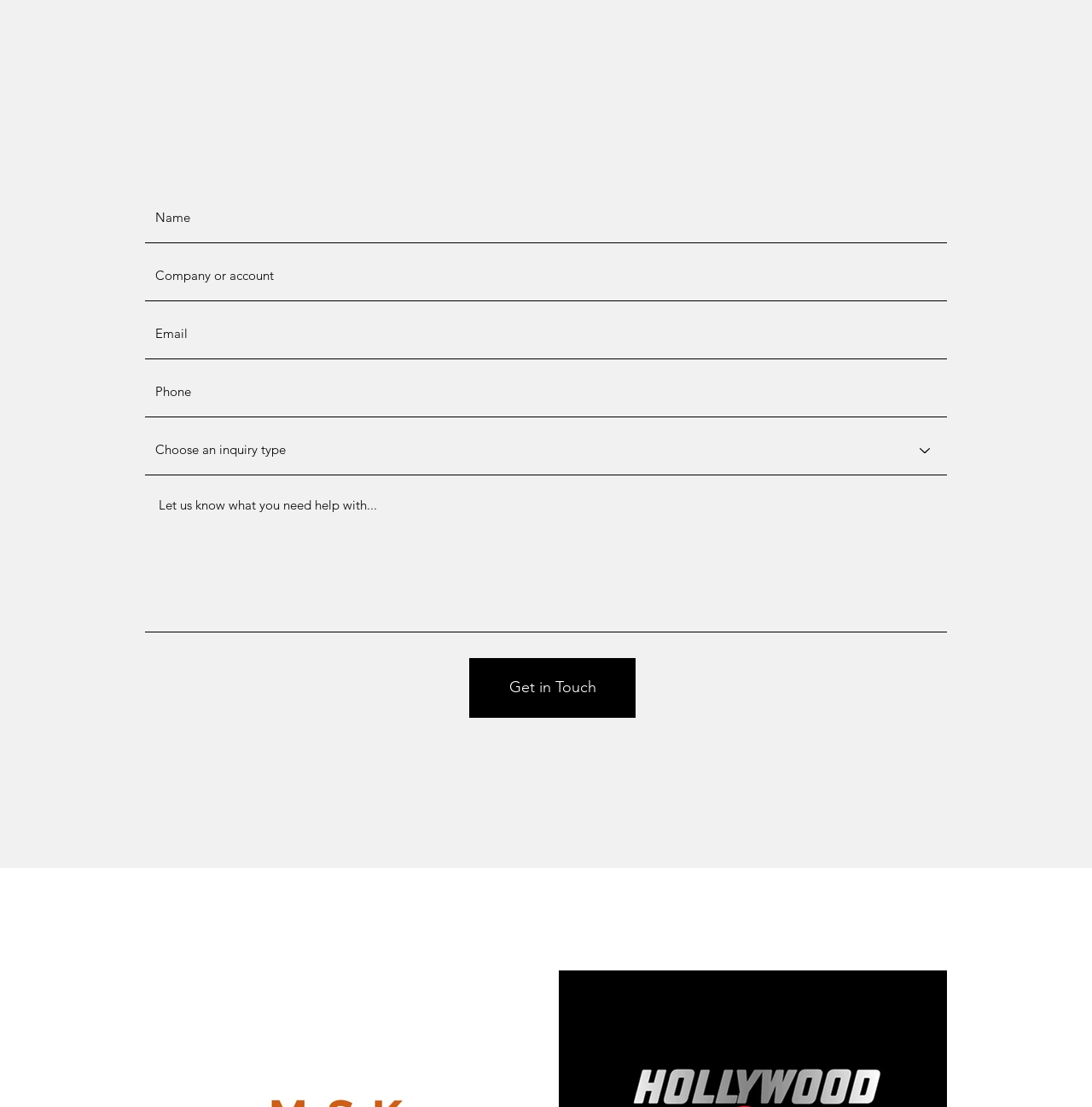What is the label of the first textbox?
From the screenshot, supply a one-word or short-phrase answer.

Name